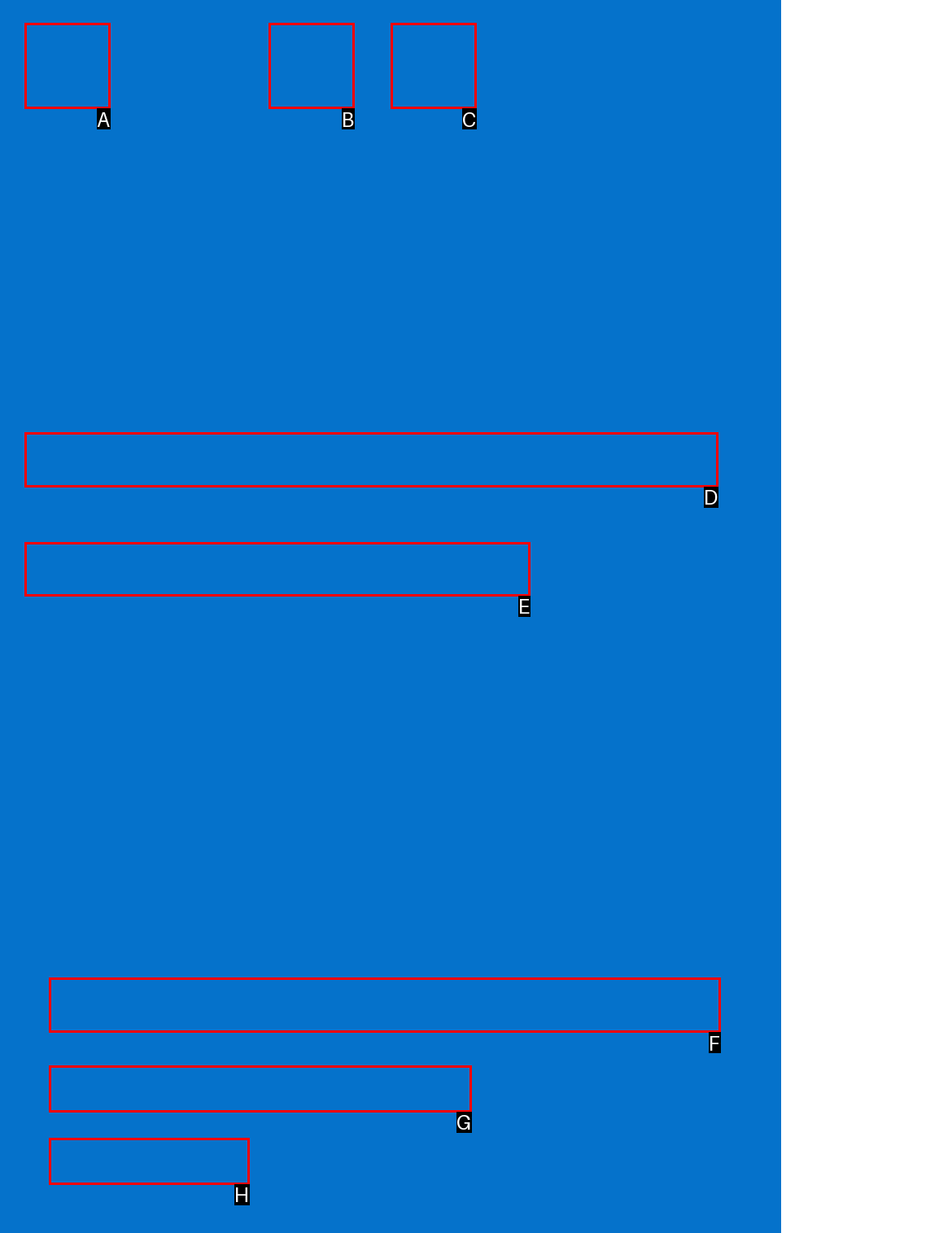Choose the HTML element that should be clicked to accomplish the task: Learn more about Carmen Juncal's education background. Answer with the letter of the chosen option.

D